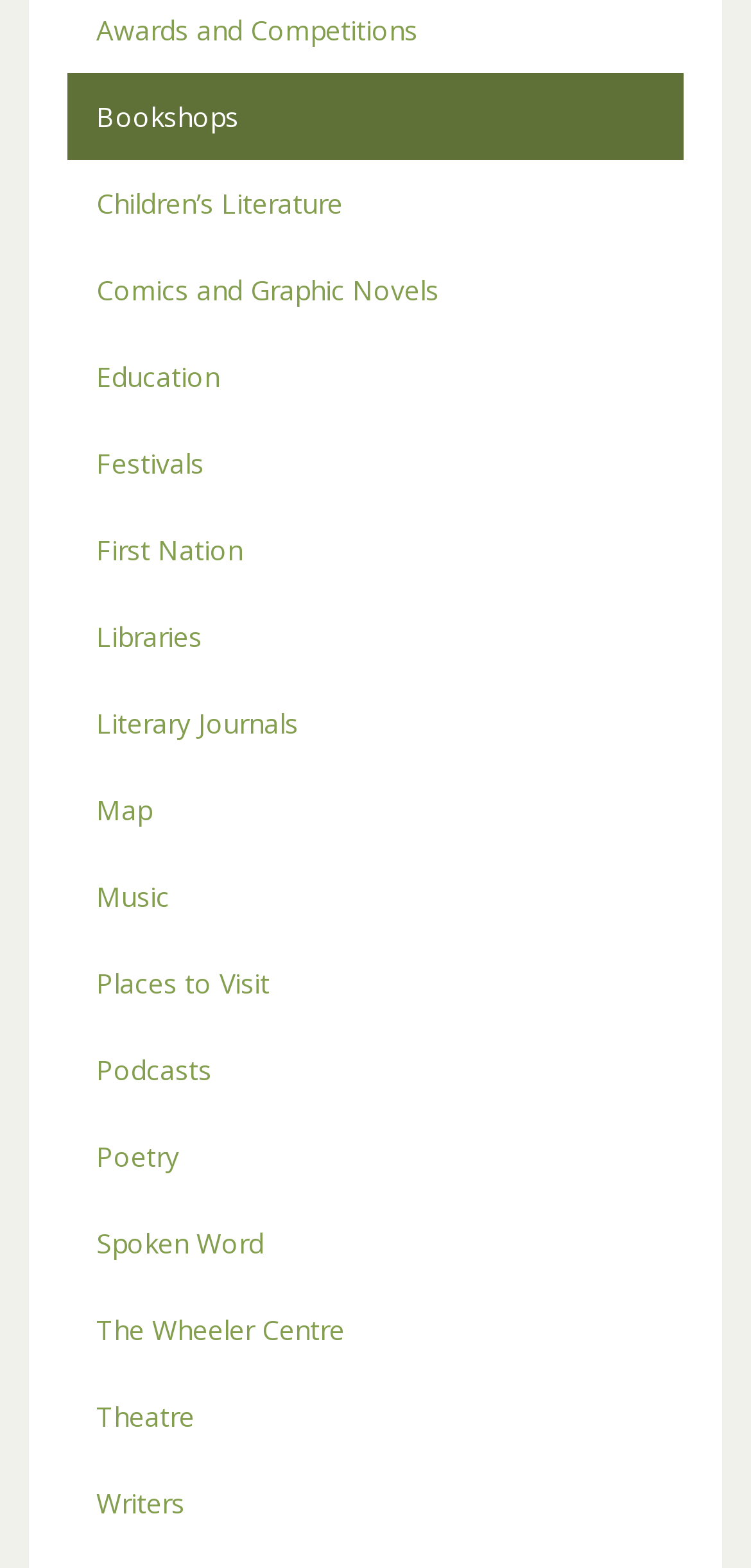How many categories start with the letter 'C'?
Analyze the image and deliver a detailed answer to the question.

I searched the list of links and found that there are two categories that start with the letter 'C', which are Children's Literature and Comics and Graphic Novels.